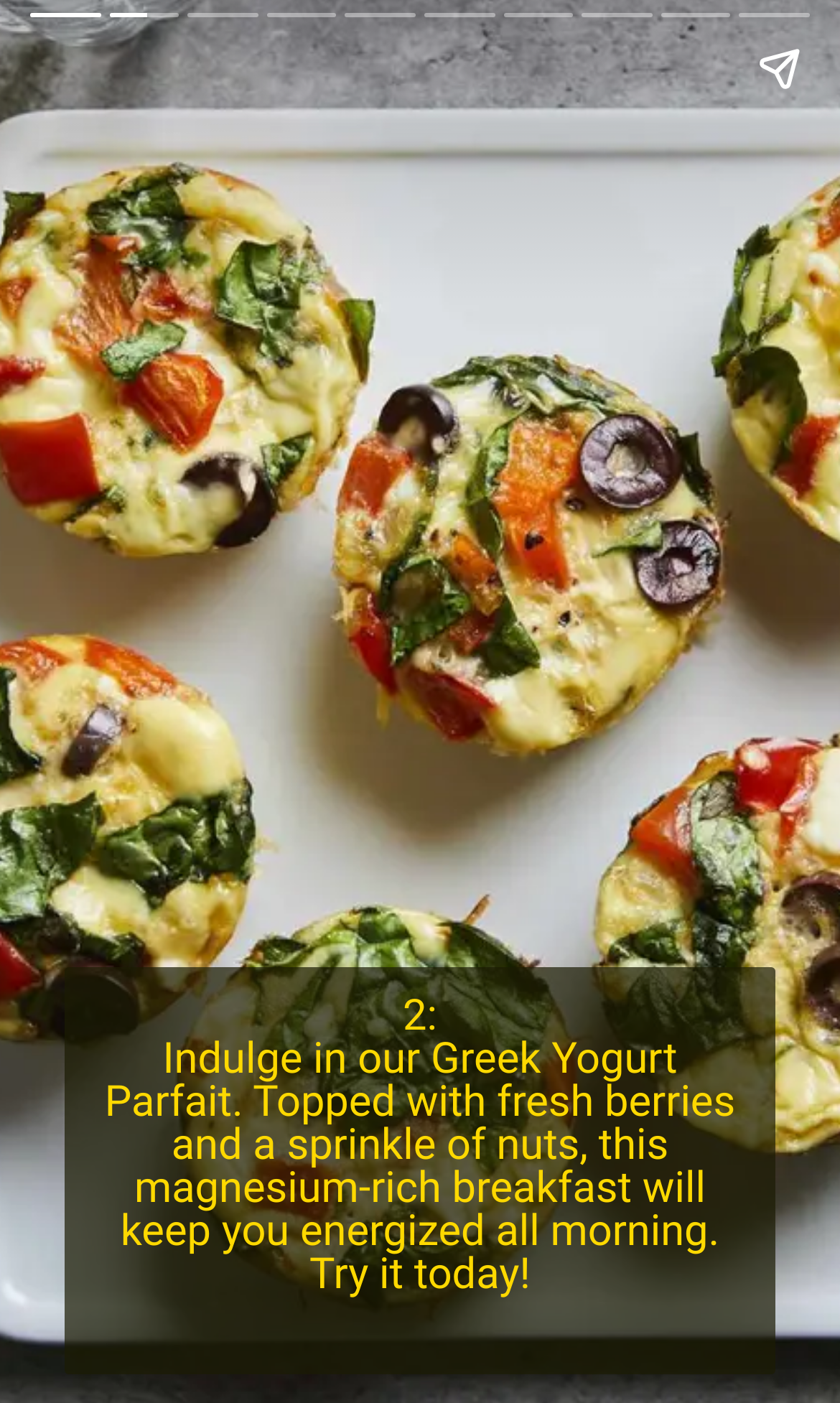Respond to the question below with a single word or phrase: How many buttons are on the webpage?

4